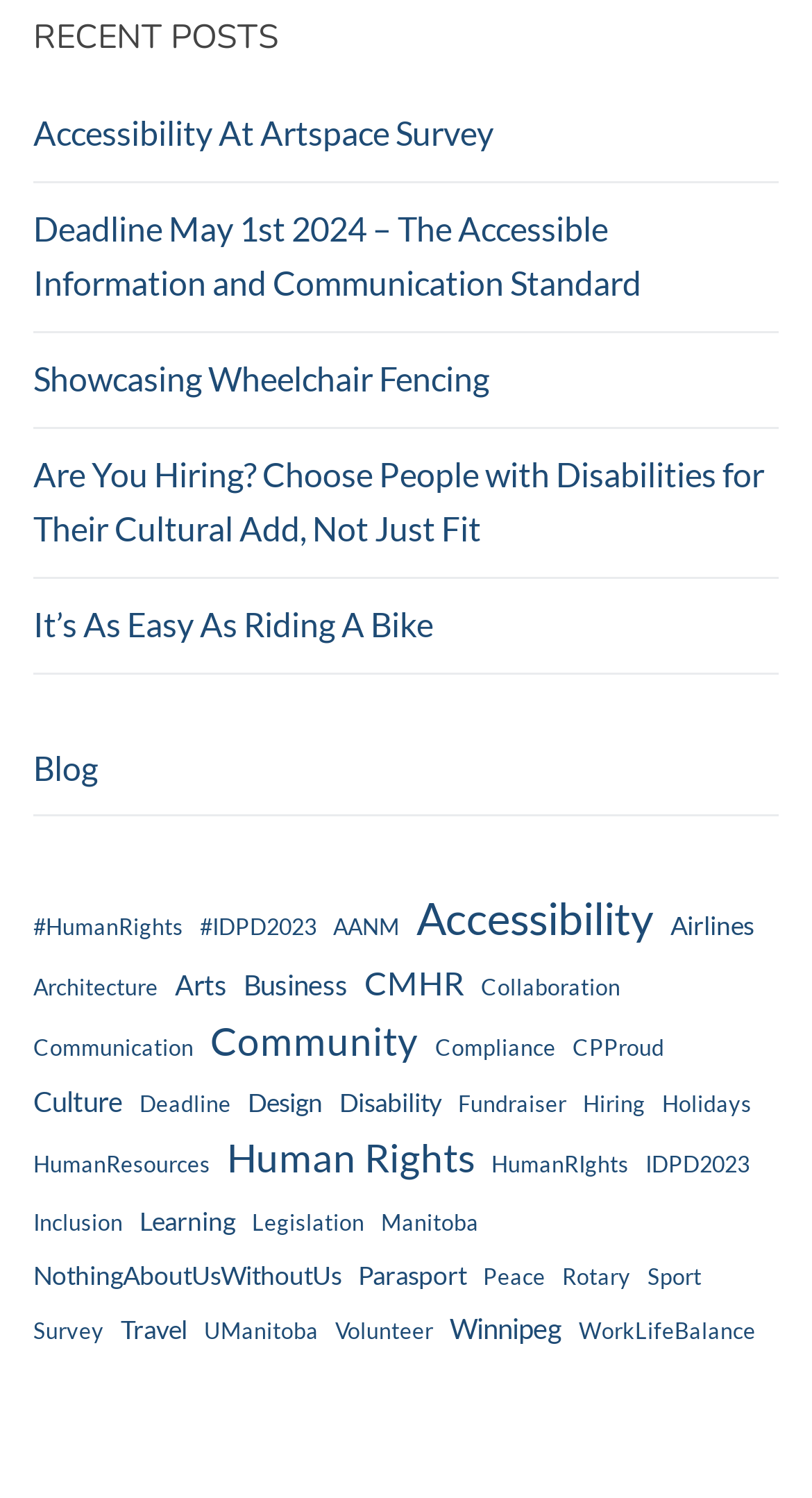Find and provide the bounding box coordinates for the UI element described with: "Human Rights".

[0.279, 0.752, 0.585, 0.795]